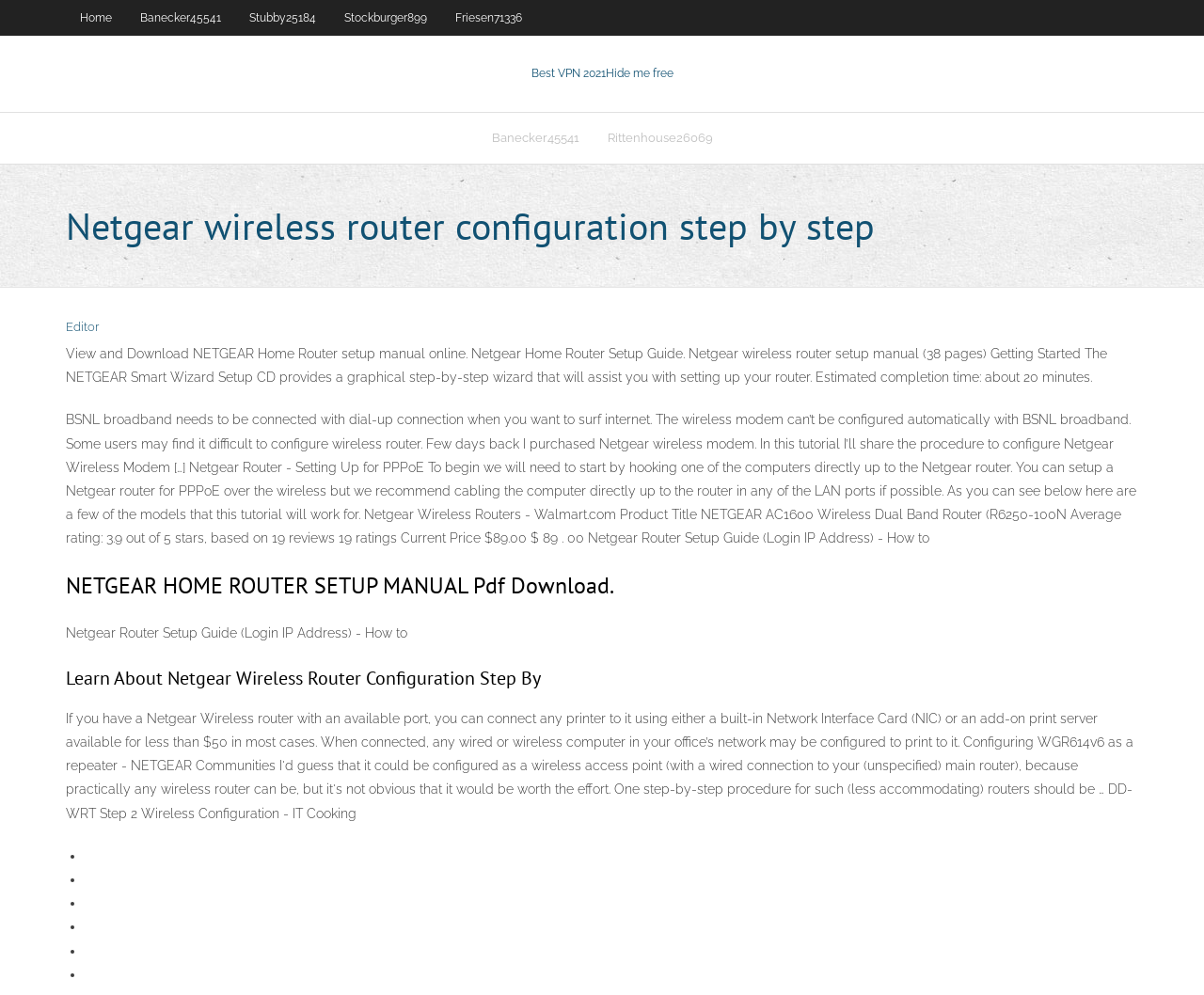Pinpoint the bounding box coordinates of the area that should be clicked to complete the following instruction: "Click the 'Home' link". The coordinates must be given as four float numbers between 0 and 1, i.e., [left, top, right, bottom].

None